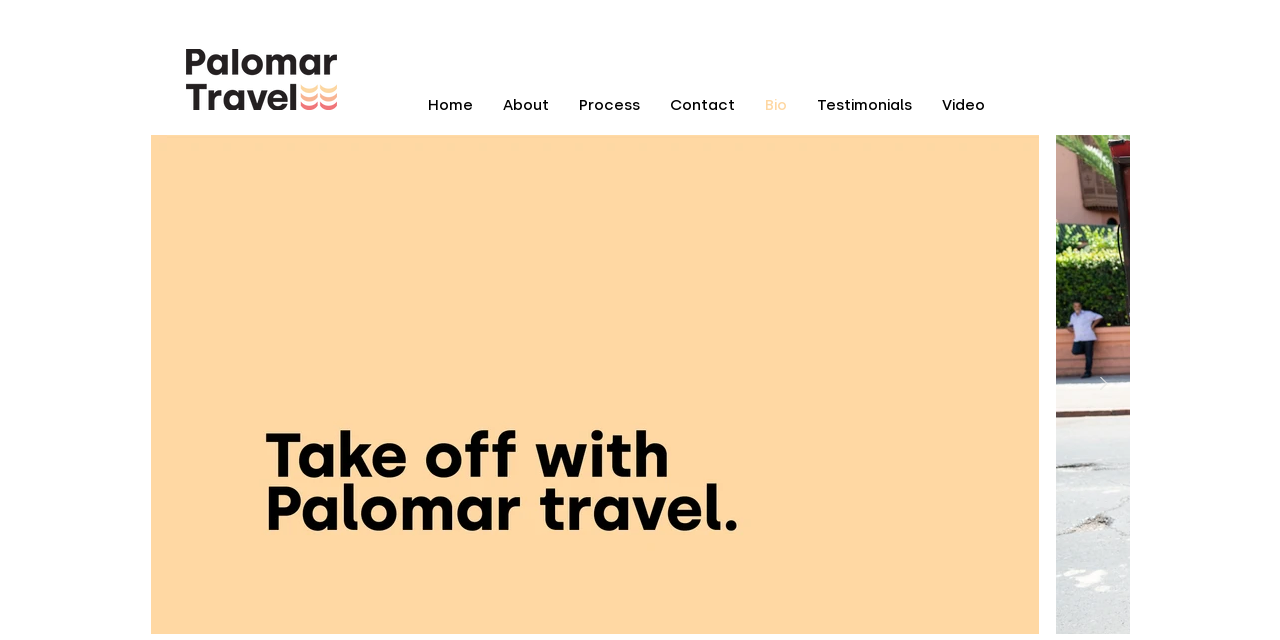Given the description: "Home", determine the bounding box coordinates of the UI element. The coordinates should be formatted as four float numbers between 0 and 1, [left, top, right, bottom].

[0.322, 0.148, 0.381, 0.172]